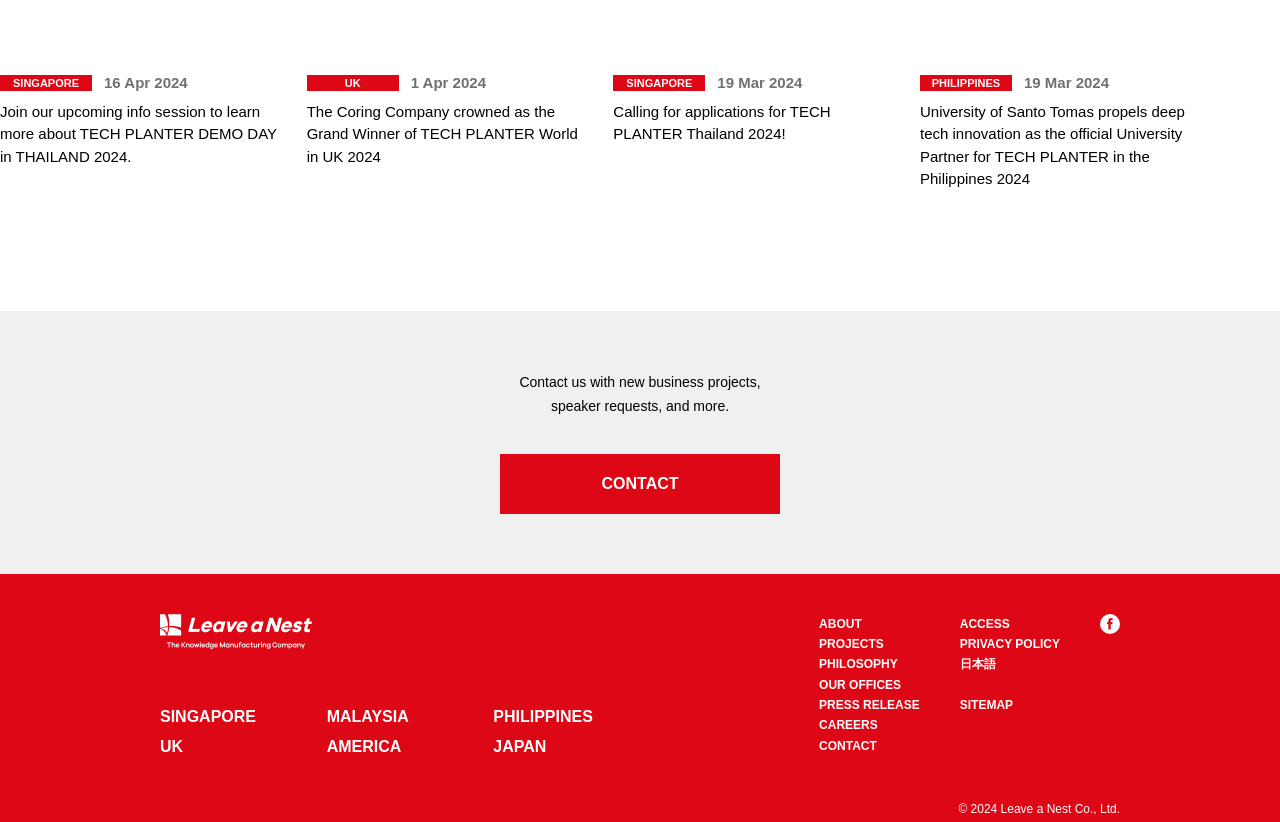What is the event mentioned in the first heading?
Your answer should be a single word or phrase derived from the screenshot.

TECH PLANTER DEMO DAY